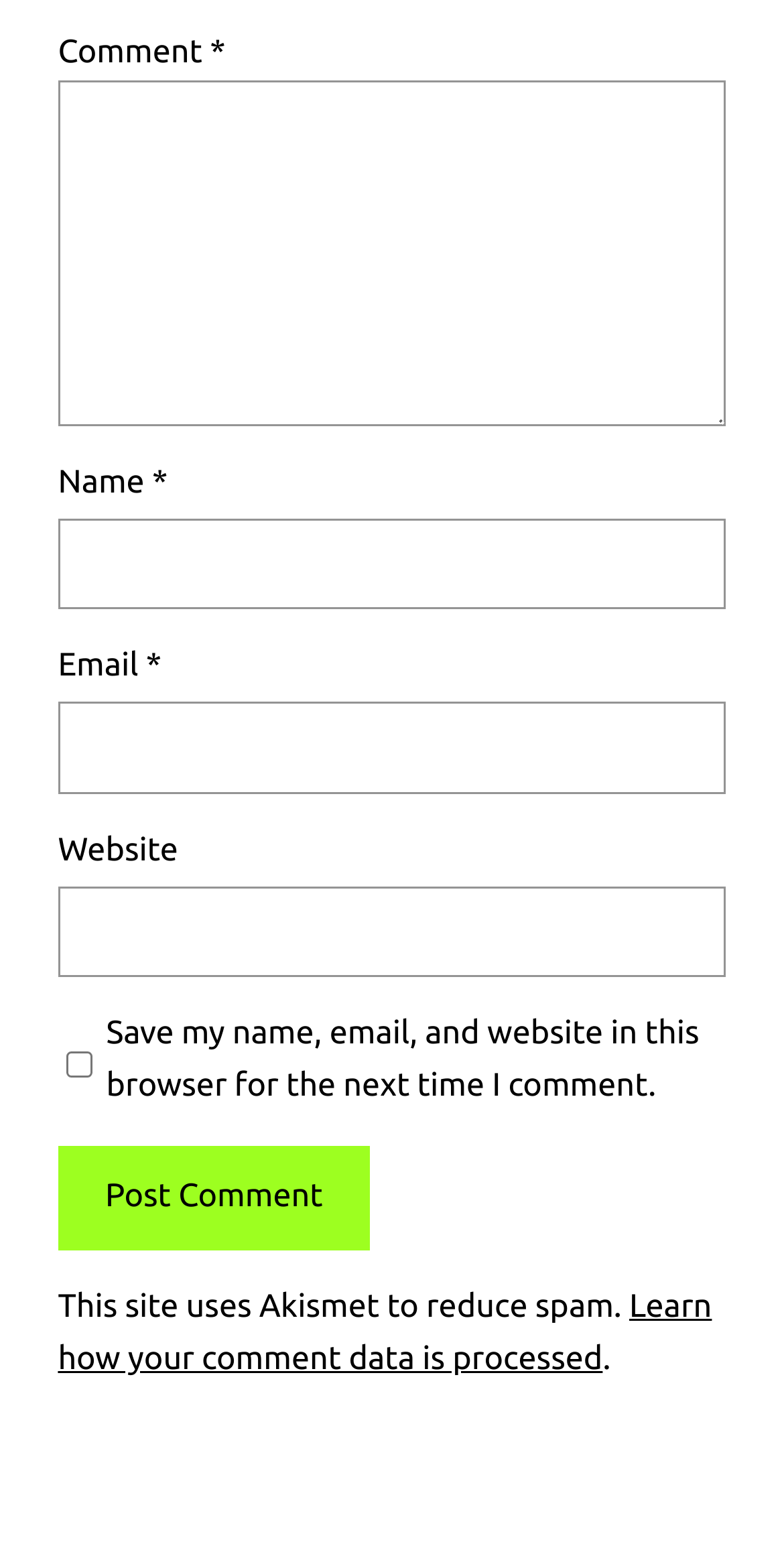What is the website using to reduce spam?
Based on the image, answer the question with a single word or brief phrase.

Akismet